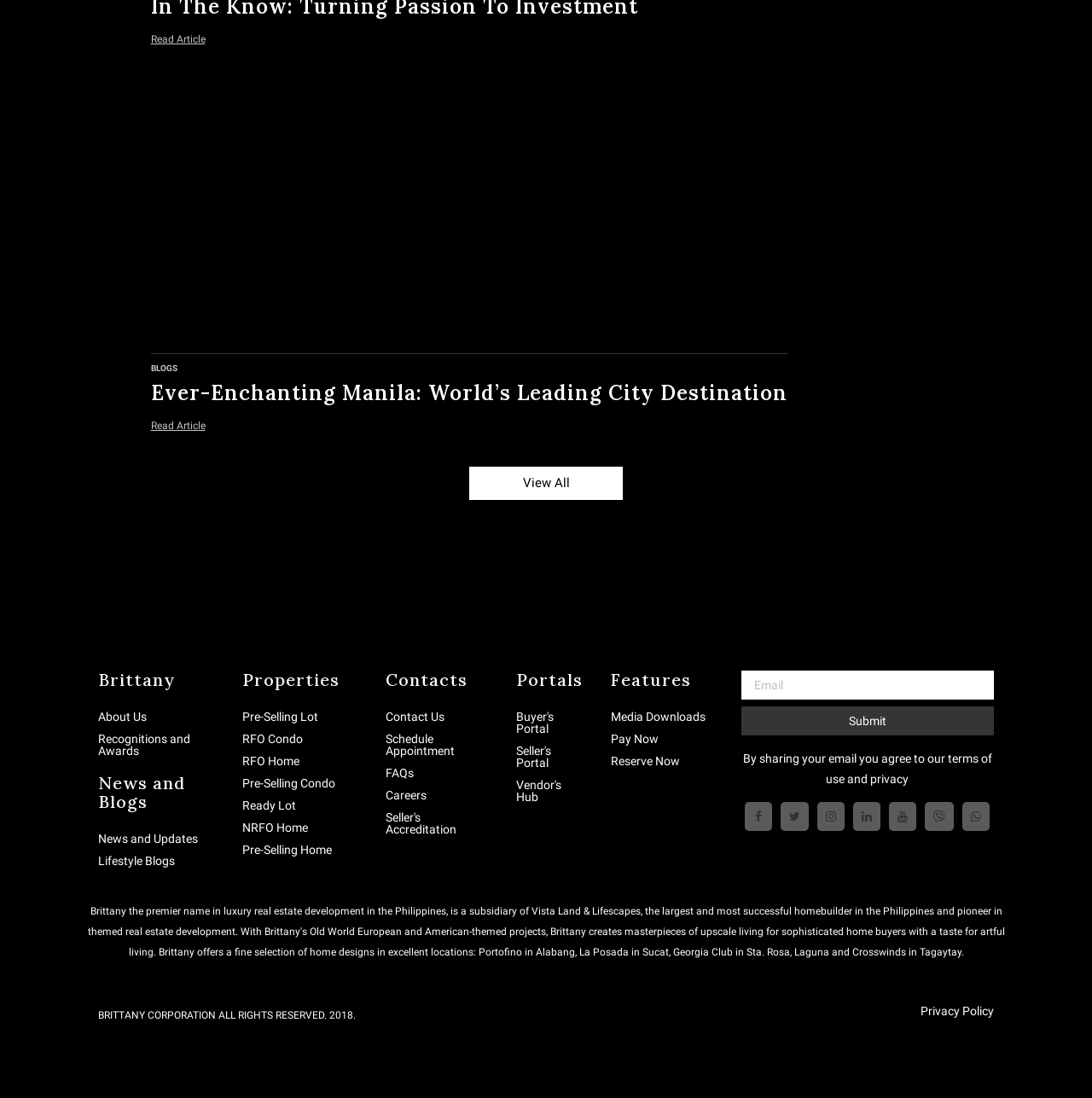What is the main topic of the webpage?
Look at the screenshot and respond with a single word or phrase.

Brittany Corporation